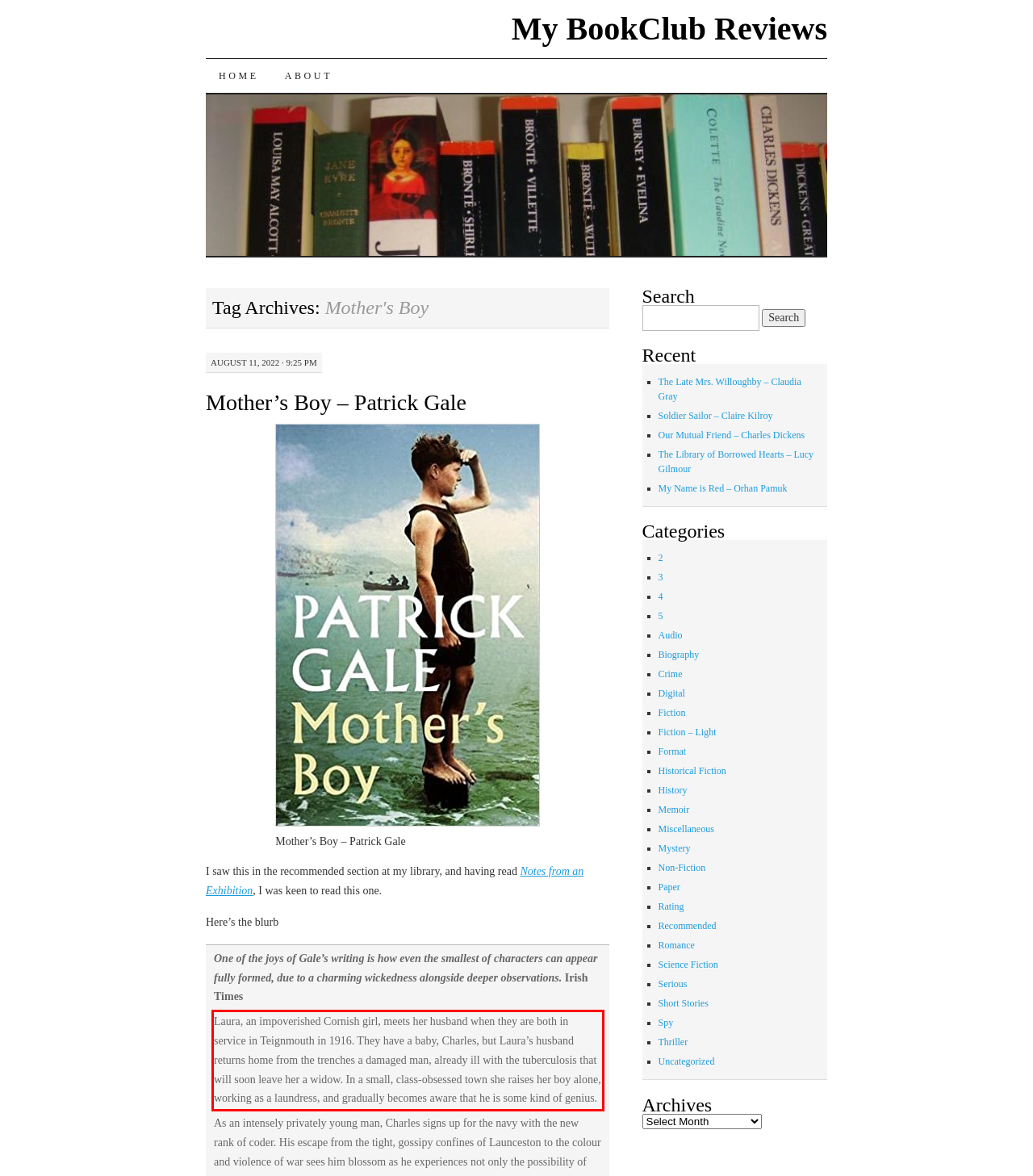Please perform OCR on the text content within the red bounding box that is highlighted in the provided webpage screenshot.

Laura, an impoverished Cornish girl, meets her husband when they are both in service in Teignmouth in 1916. They have a baby, Charles, but Laura’s husband returns home from the trenches a damaged man, already ill with the tuberculosis that will soon leave her a widow. In a small, class-obsessed town she raises her boy alone, working as a laundress, and gradually becomes aware that he is some kind of genius.